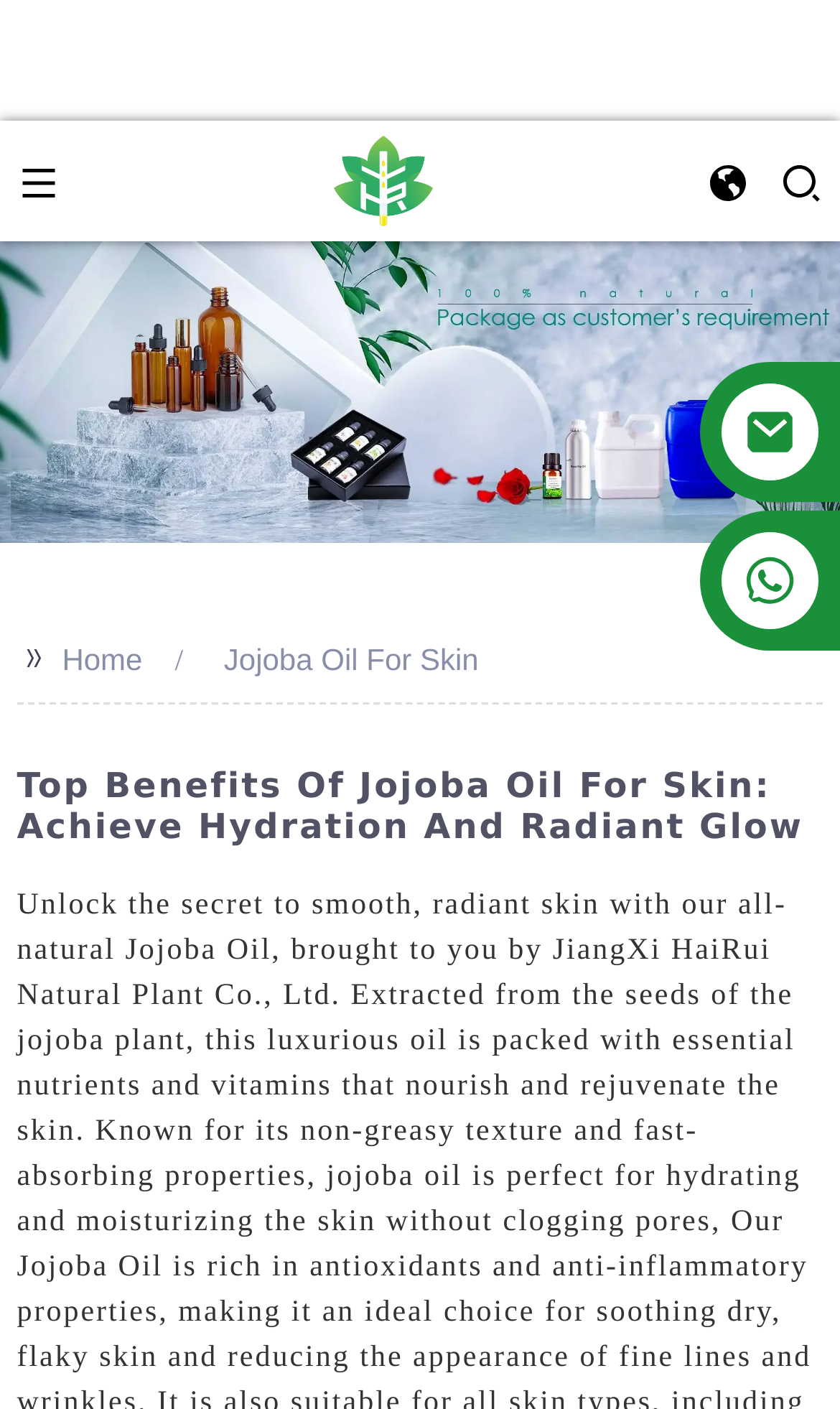Describe the webpage meticulously, covering all significant aspects.

The webpage is about JiangXi HaiRui Natural Plant Co., Ltd., a manufacturer of high-quality jojoba oil for skin. At the top left of the page, there is a small image, followed by a link with a logo image labeled "新 logodwb" to the right. On the top right, there are three small images aligned horizontally.

Below the top section, there is a large background image that spans the entire width of the page. On top of this background image, there are two images, one on the left and one on the right, with a link to an email address "wangxin@jxhairui.com" and a phone number "+86 18879697105" respectively.

Further down, there is a horizontal navigation menu with links to "Home" and "Jojoba Oil For Skin" pages. Below the navigation menu, there is a heading that reads "Top Benefits Of Jojoba Oil For Skin: Achieve Hydration And Radiant Glow", which suggests that the page will discuss the advantages of using jojoba oil for skin care.